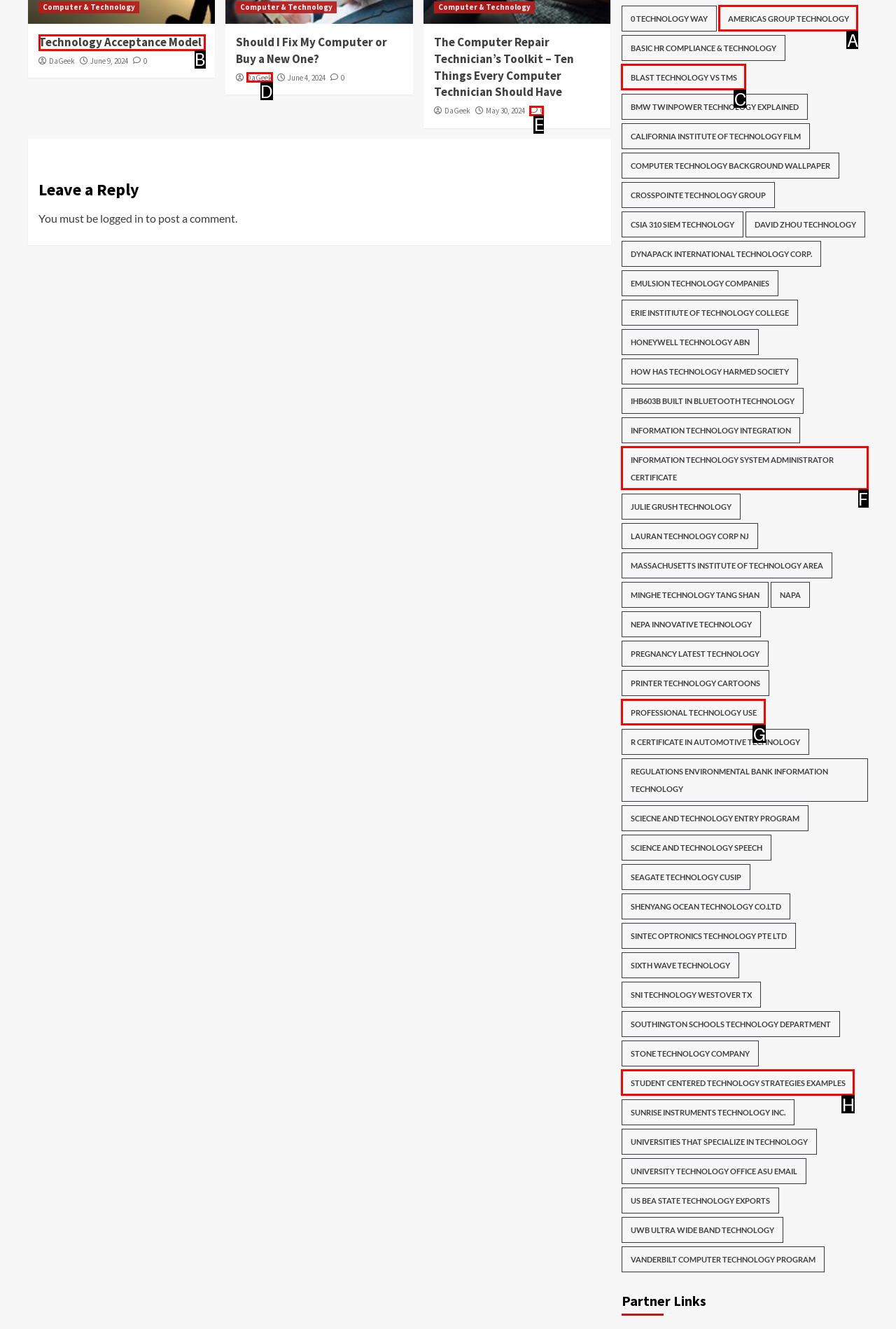Choose the HTML element to click for this instruction: Click on 'Technology Acceptance Model' Answer with the letter of the correct choice from the given options.

B